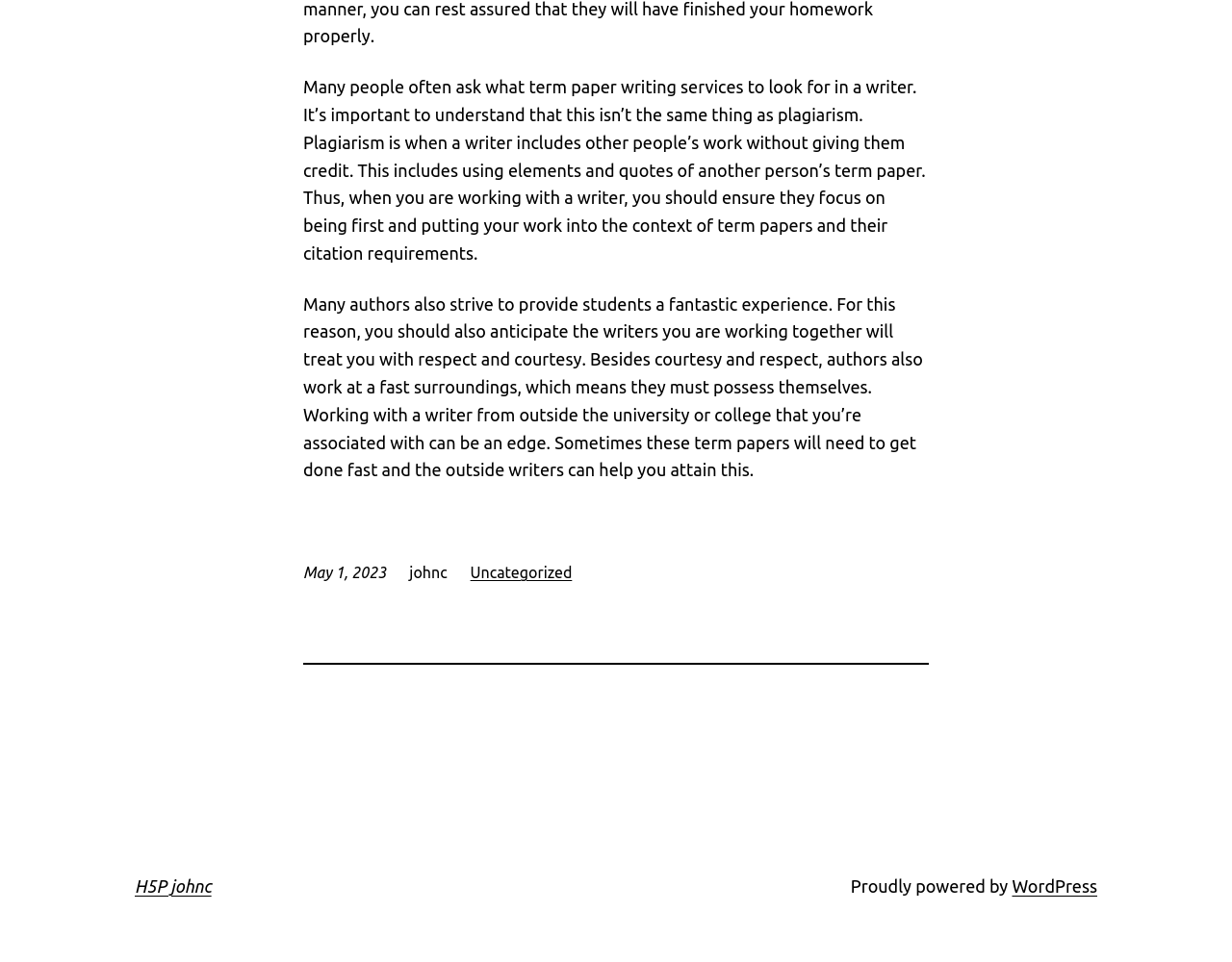Who is the author of the latest article?
Examine the webpage screenshot and provide an in-depth answer to the question.

I found the author of the latest article by looking at the text element next to the time element, which is located below the main text and has a bounding box of [0.332, 0.586, 0.363, 0.604]. The text inside this element is 'johnc', which indicates the author of the latest article.